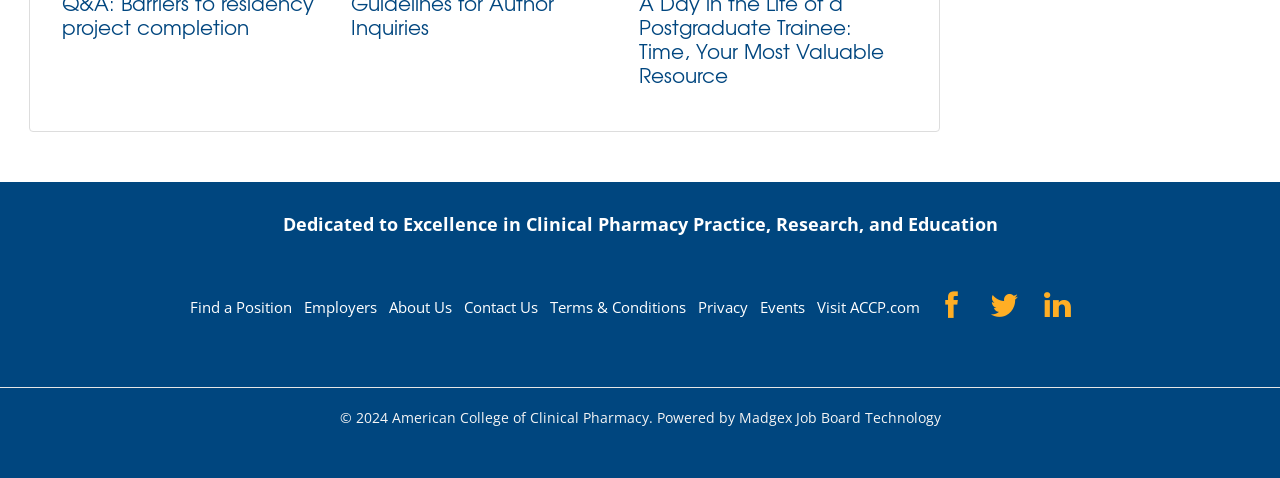Please reply to the following question with a single word or a short phrase:
What is the name of the organization?

American College of Clinical Pharmacy